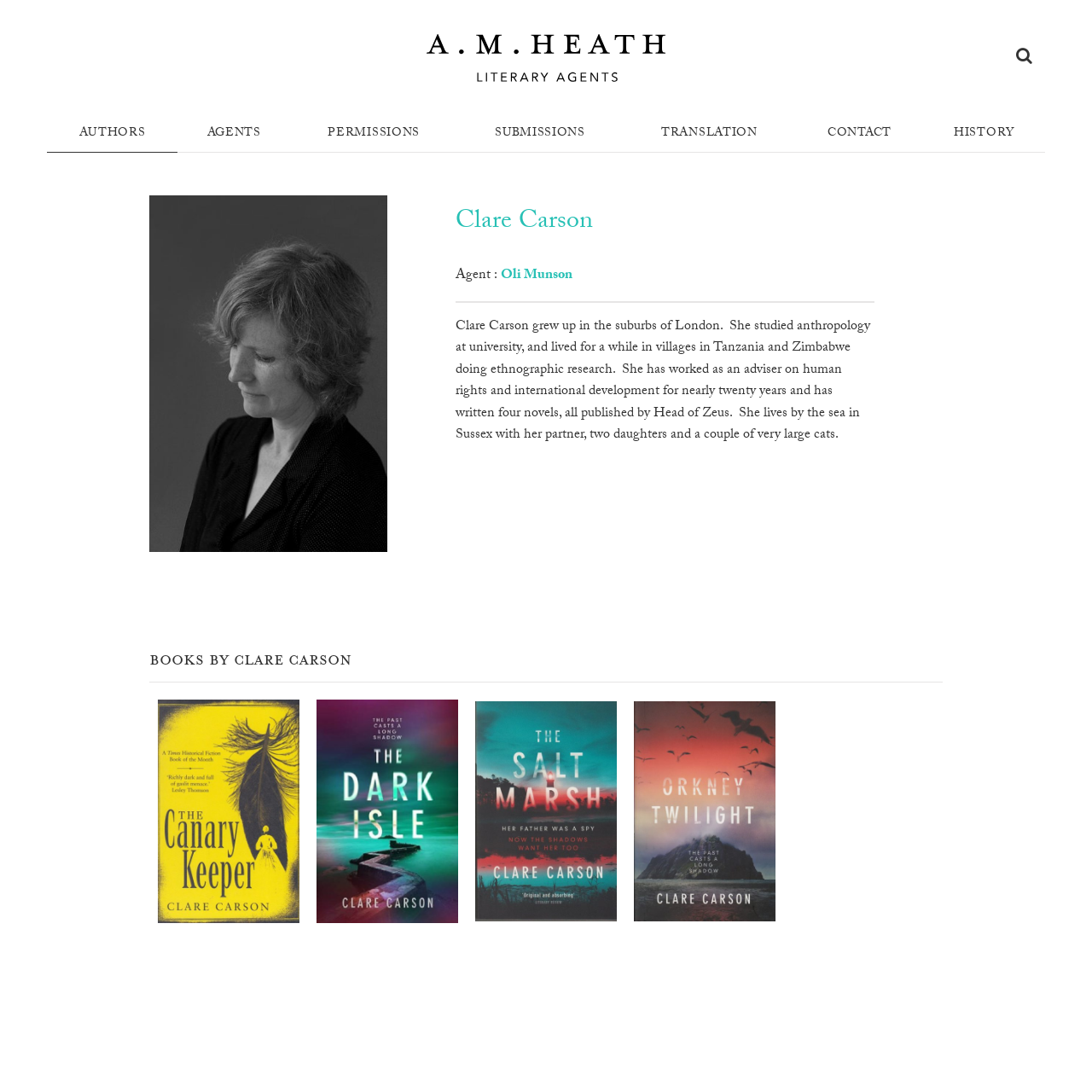Find and indicate the bounding box coordinates of the region you should select to follow the given instruction: "View Oli Munson's profile".

[0.459, 0.242, 0.524, 0.263]